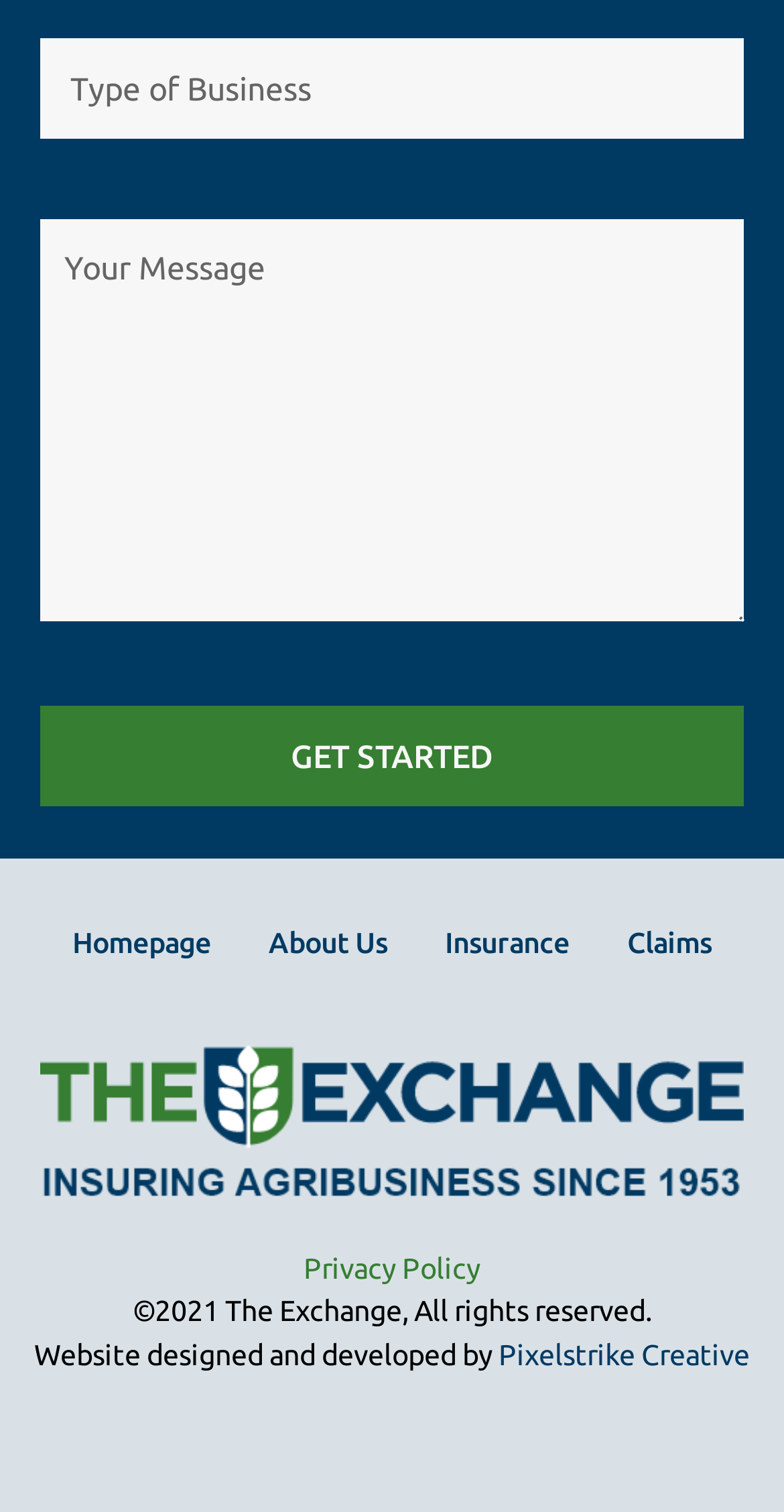Use one word or a short phrase to answer the question provided: 
How many links are in the navigation menu?

4